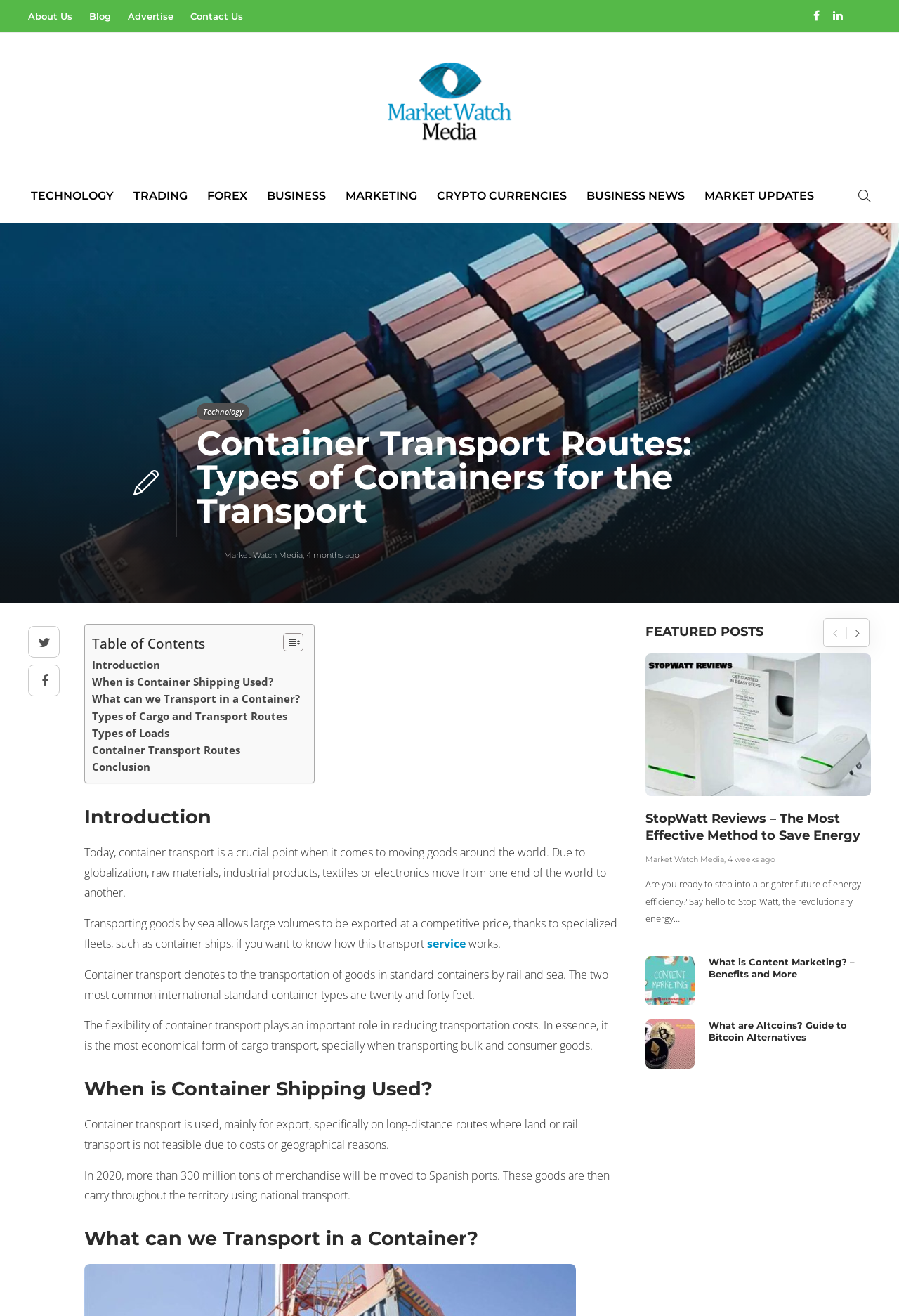Locate the bounding box coordinates of the clickable area to execute the instruction: "Read the 'Introduction' section". Provide the coordinates as four float numbers between 0 and 1, represented as [left, top, right, bottom].

[0.094, 0.604, 0.687, 0.629]